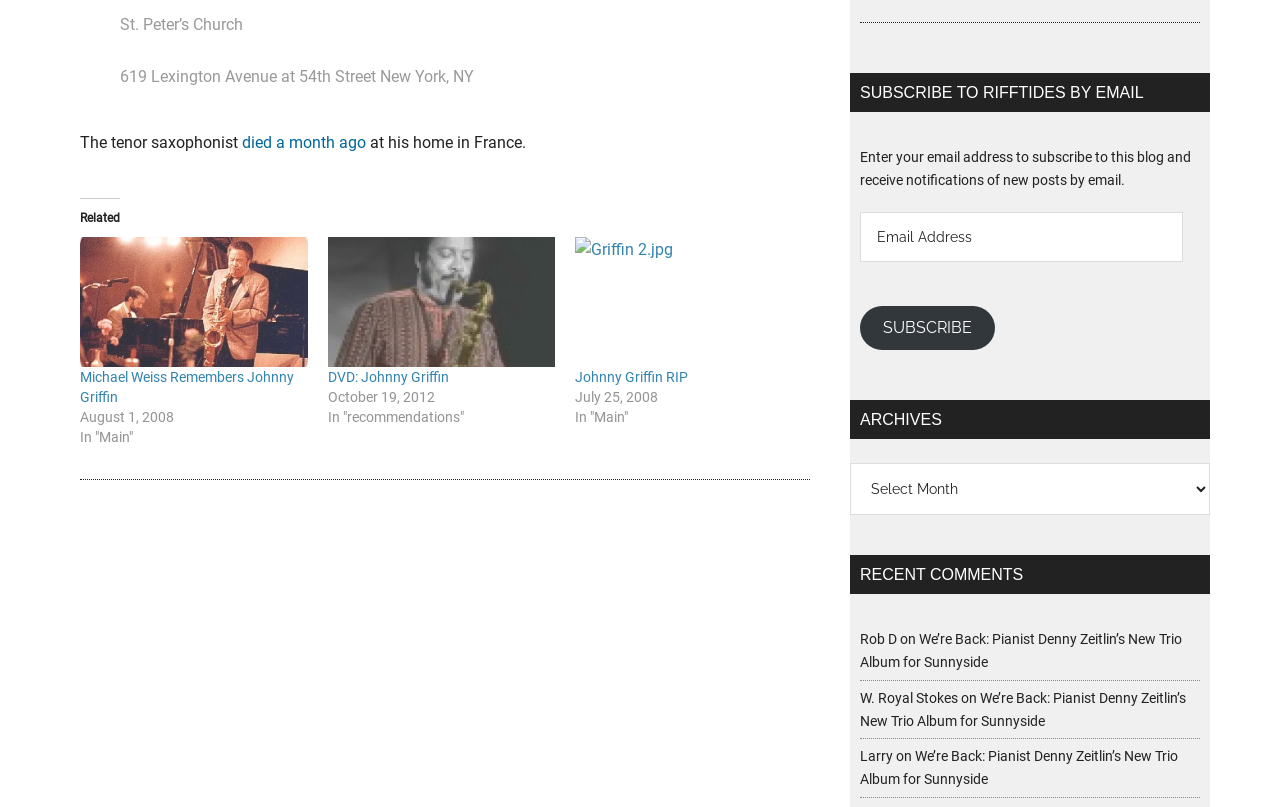Provide the bounding box coordinates for the UI element that is described as: "W. Royal Stokes".

[0.672, 0.855, 0.748, 0.875]